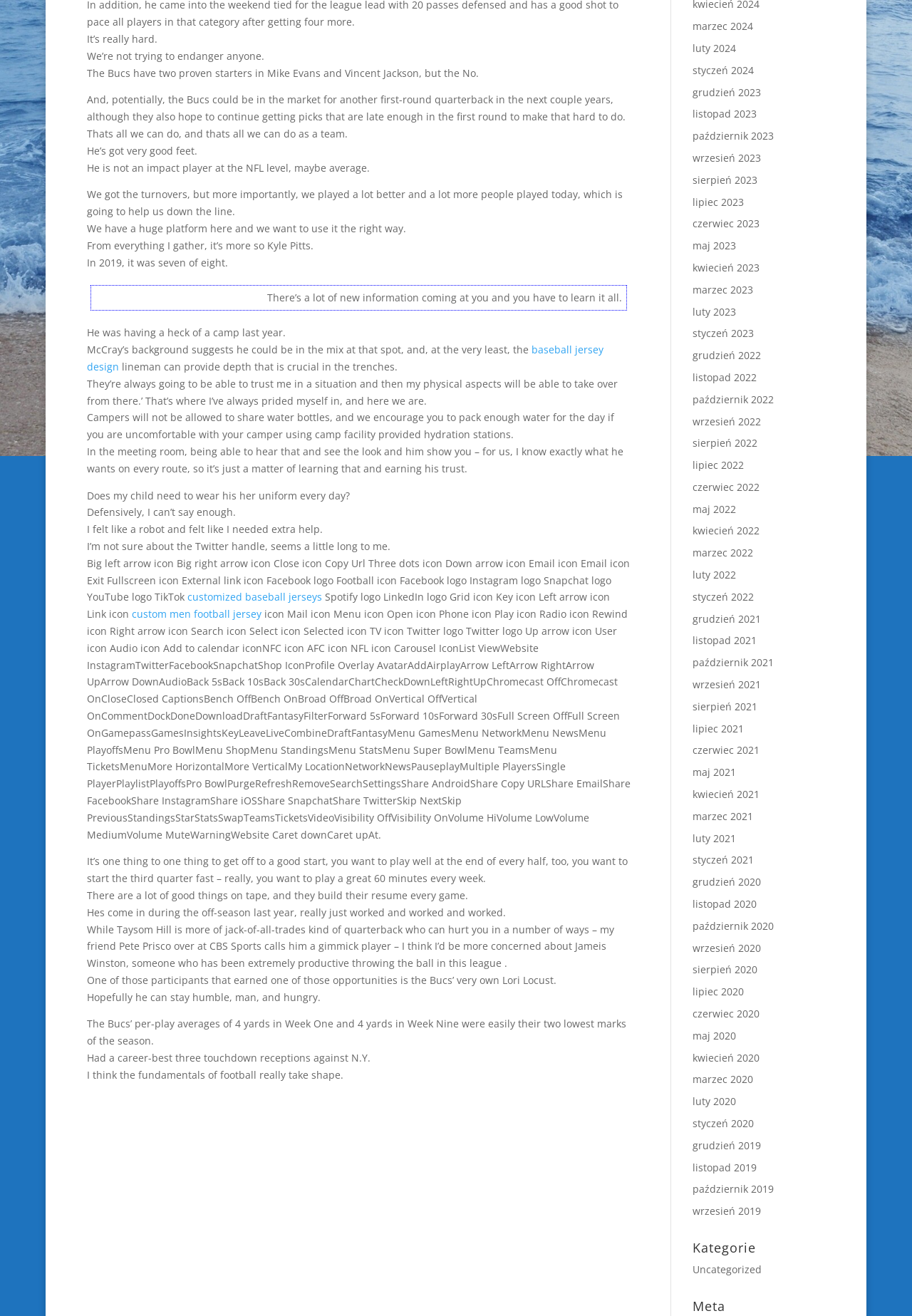Identify the bounding box of the HTML element described as: "Uncategorized".

[0.759, 0.959, 0.835, 0.97]